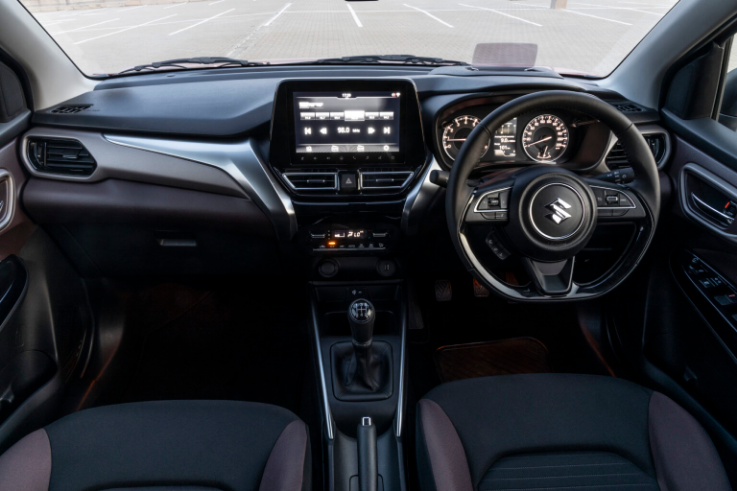Please provide a brief answer to the following inquiry using a single word or phrase:
What is the design priority of the cabin layout?

Convenience